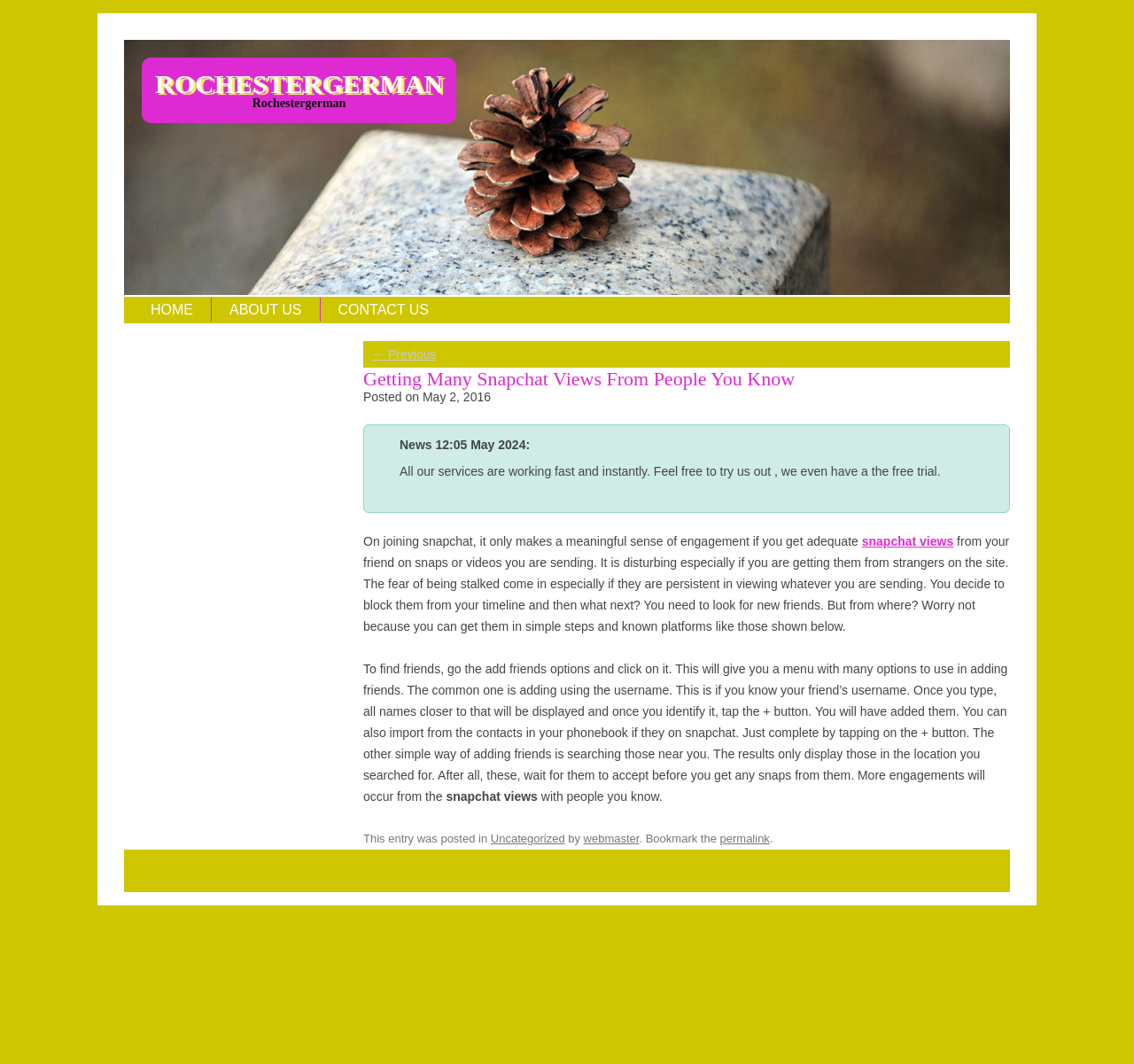Respond to the question with just a single word or phrase: 
How many paragraphs are in the article?

4